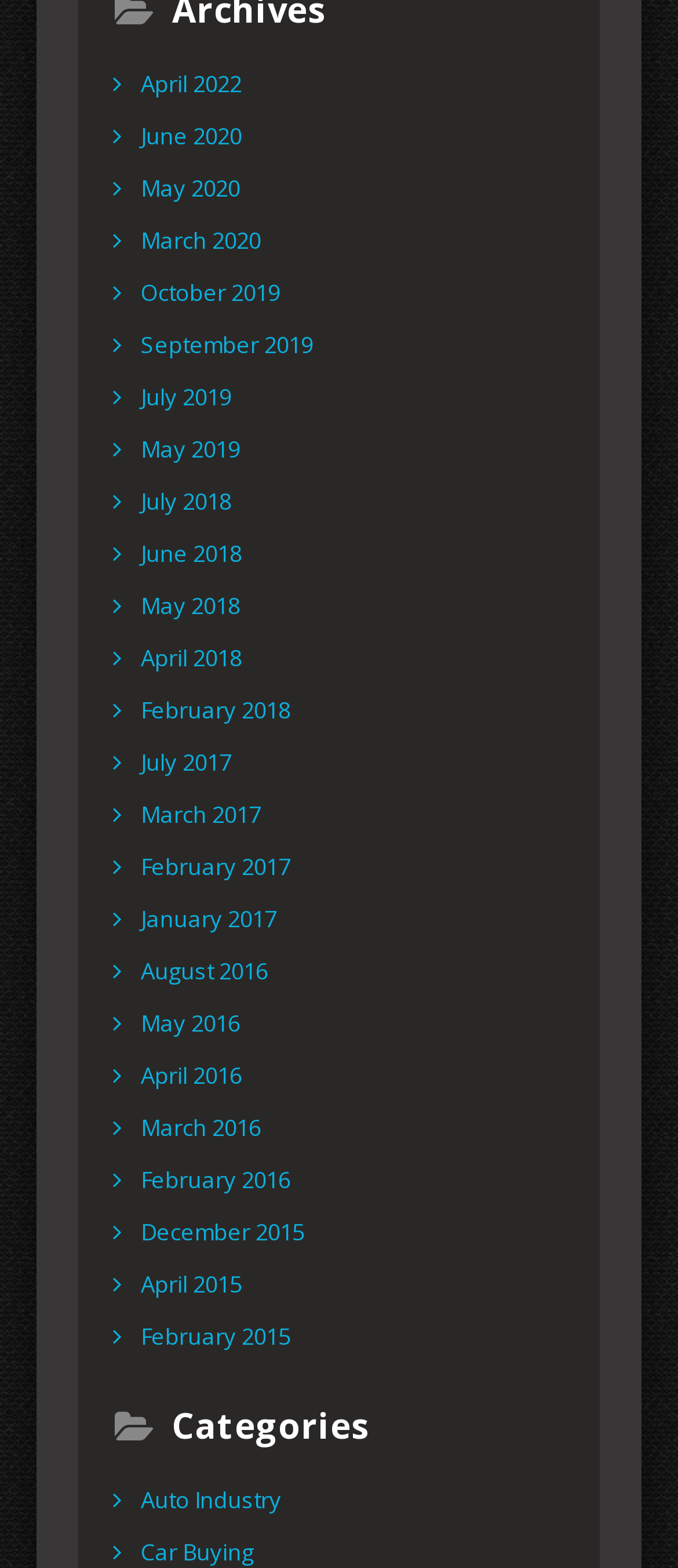Are there any links available for the year 2021? Observe the screenshot and provide a one-word or short phrase answer.

No